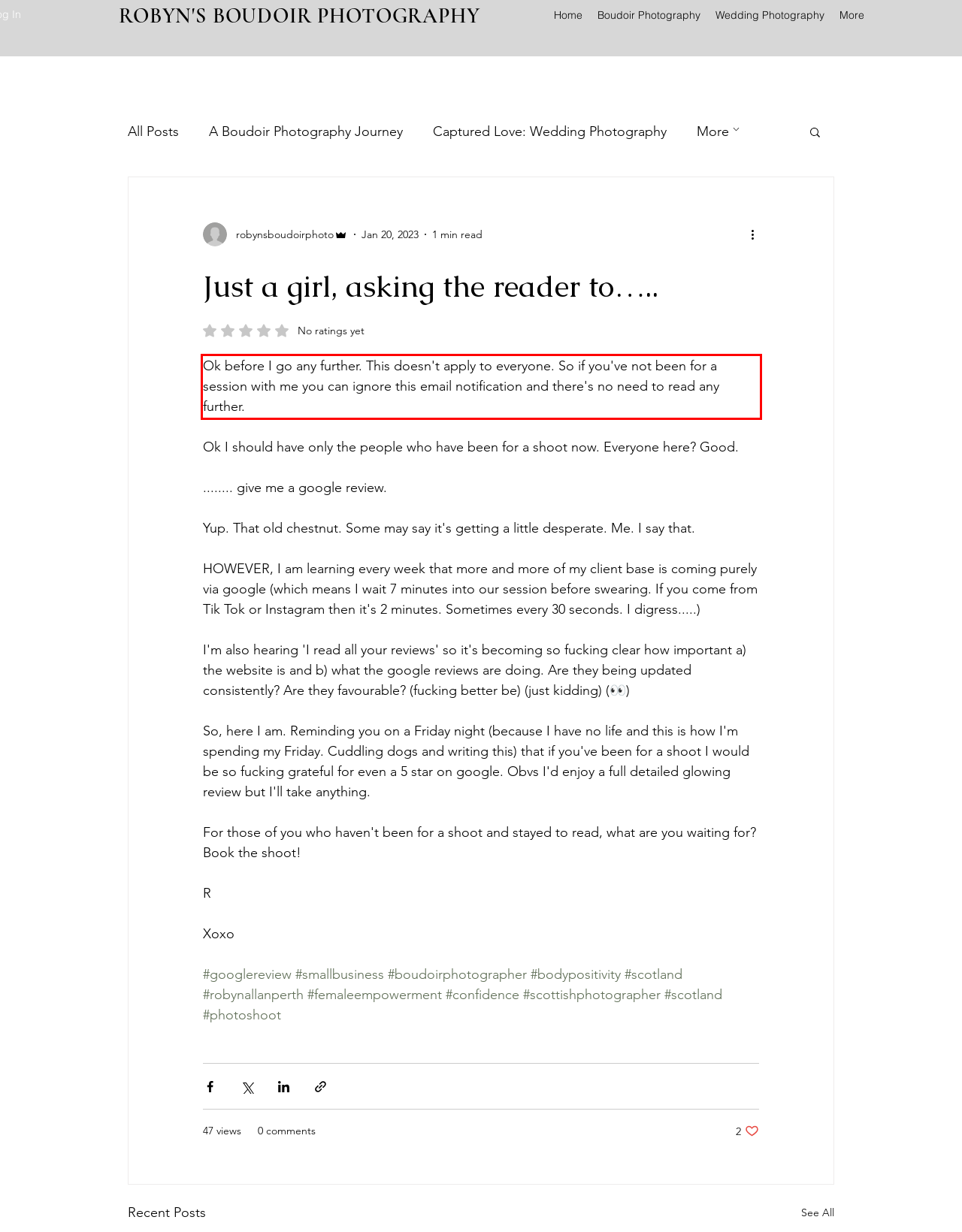You have a webpage screenshot with a red rectangle surrounding a UI element. Extract the text content from within this red bounding box.

Ok before I go any further. This doesn't apply to everyone. So if you've not been for a session with me you can ignore this email notification and there's no need to read any further.